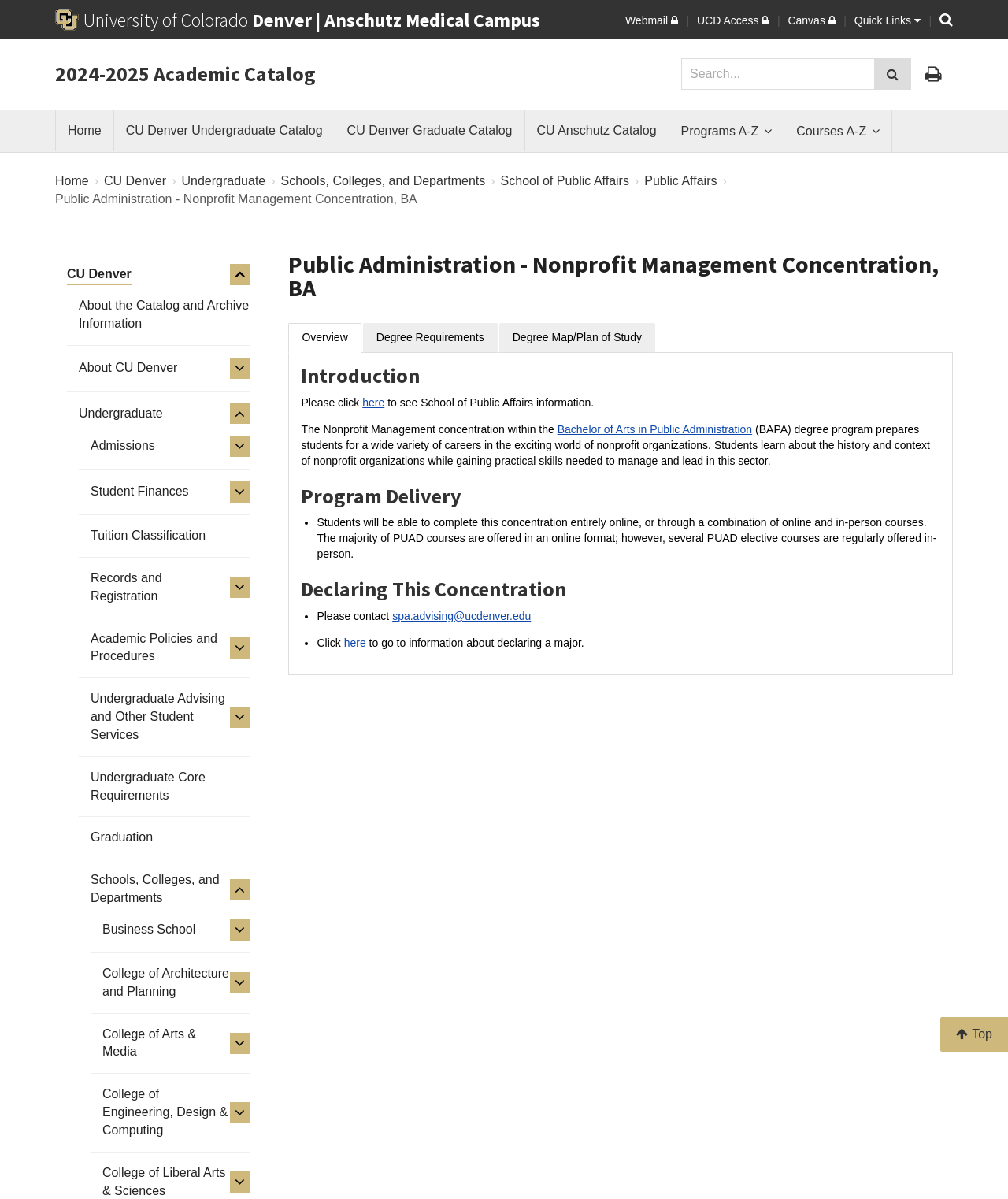Provide a one-word or one-phrase answer to the question:
What is the link text that follows 'Please click'

here